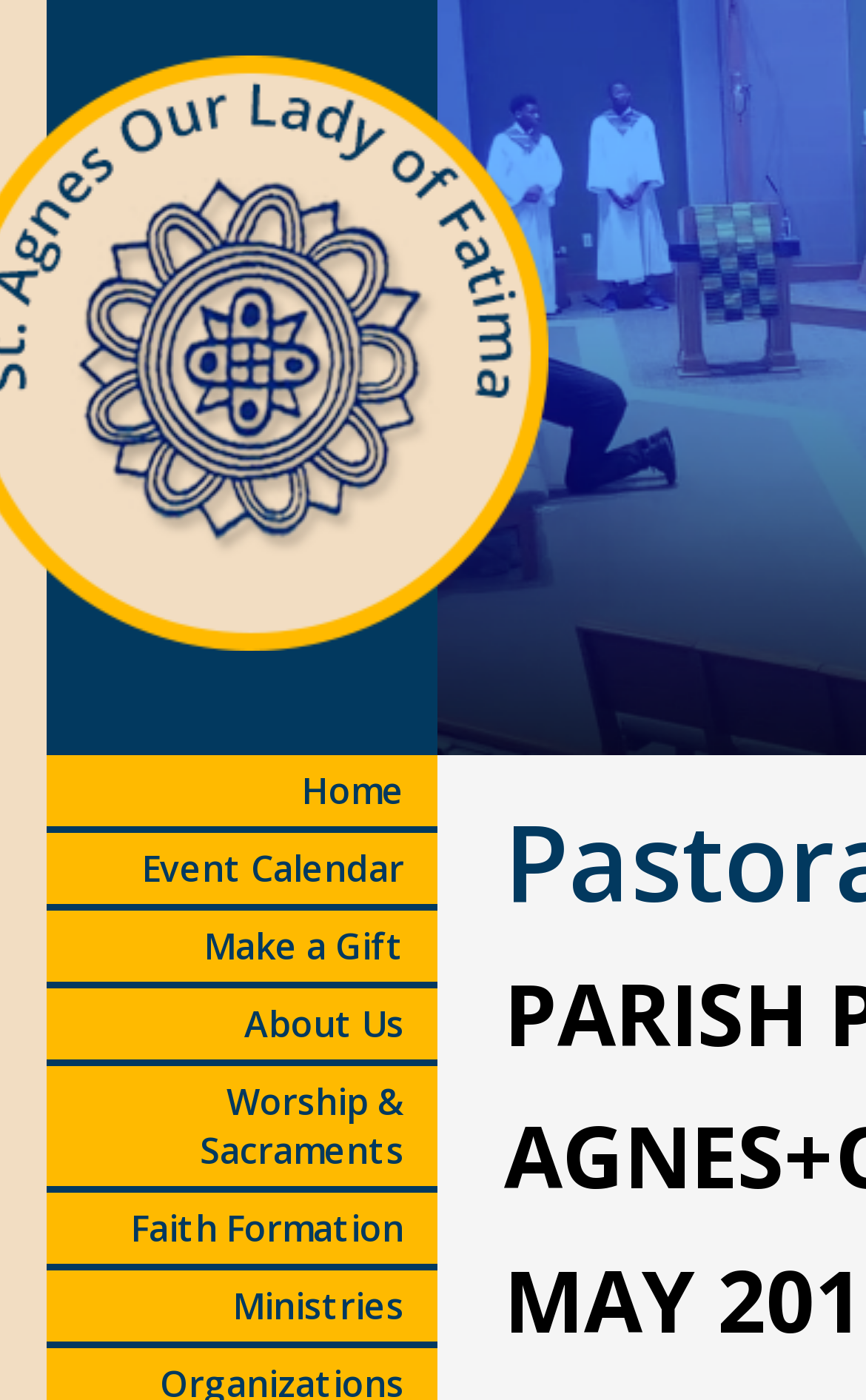Please provide a brief answer to the question using only one word or phrase: 
How many links are on the top left?

4